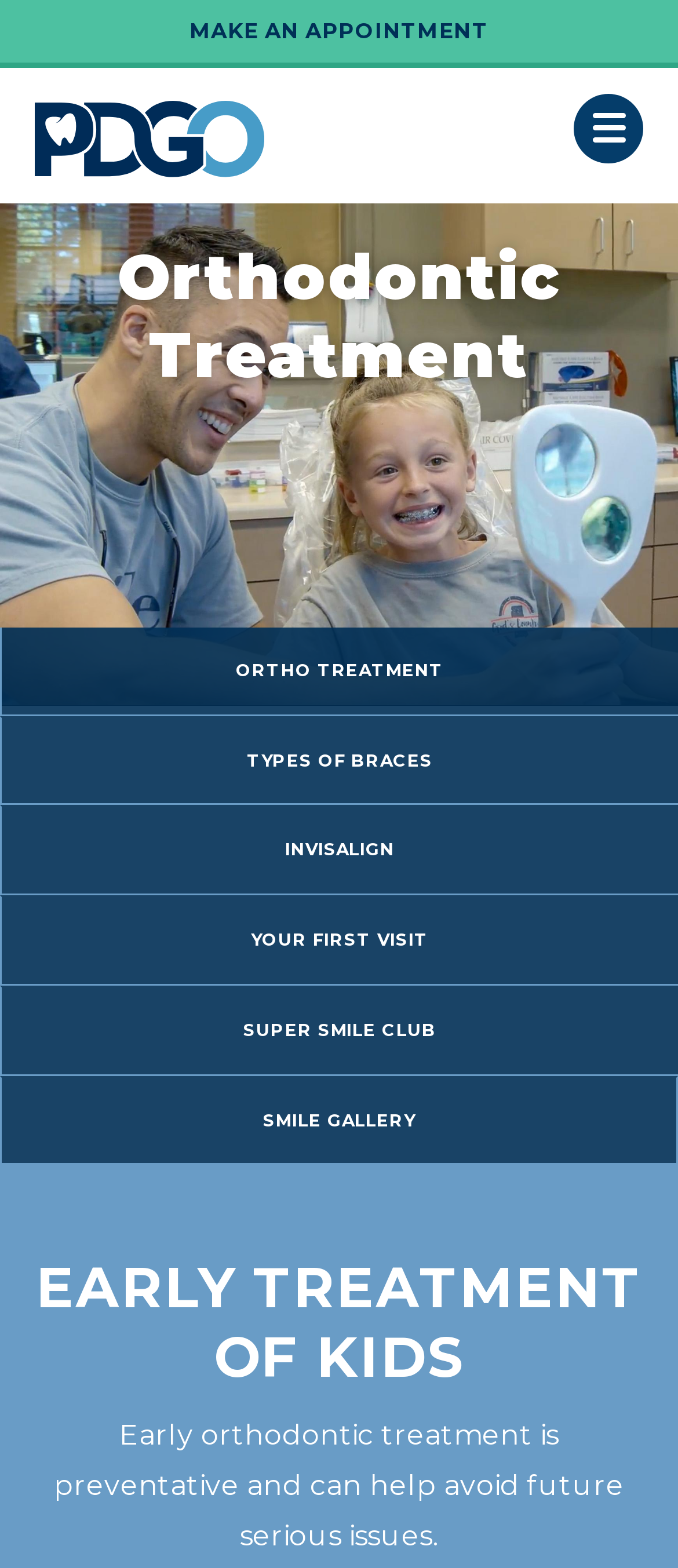Locate the bounding box of the user interface element based on this description: "Invisalign".

[0.003, 0.515, 1.0, 0.57]